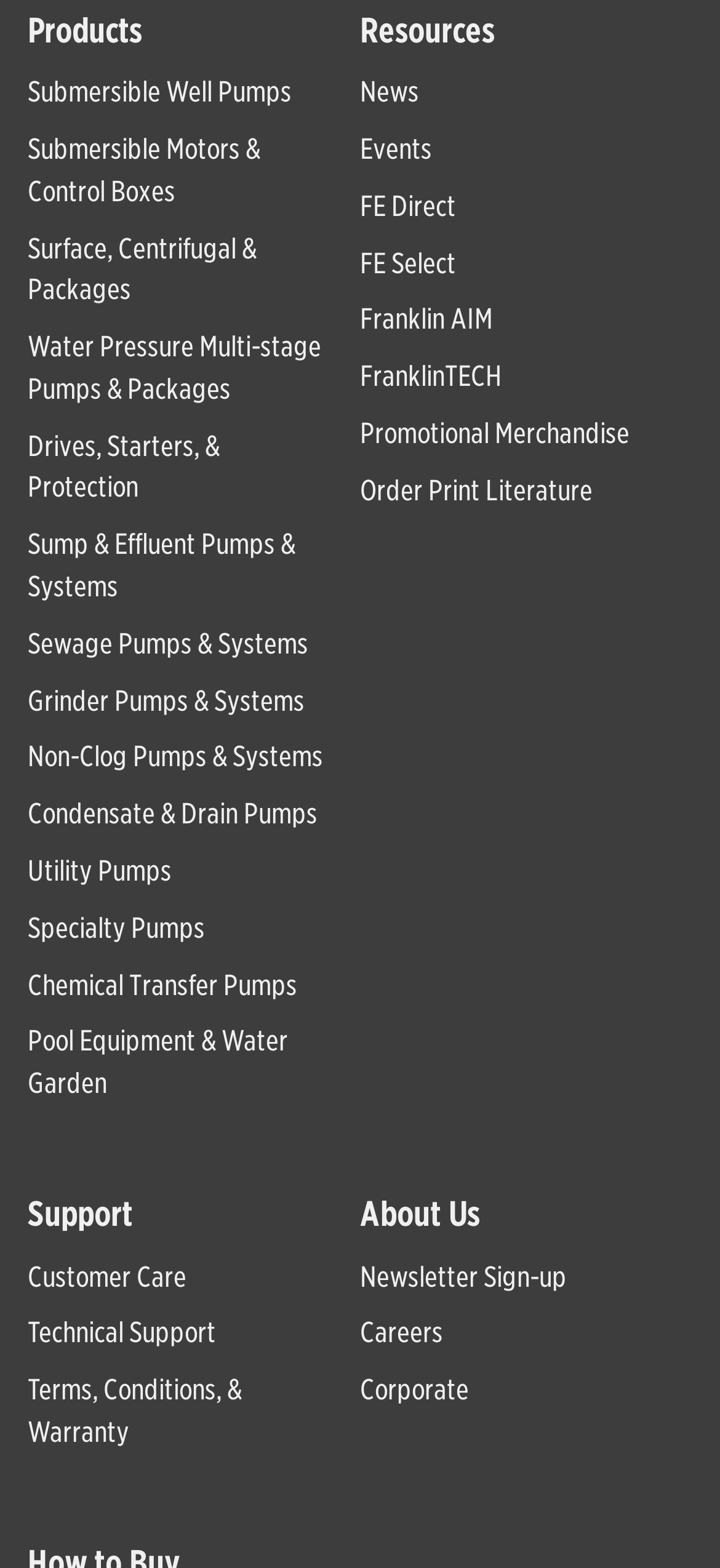Identify the bounding box coordinates of the region I need to click to complete this instruction: "Go to Resources".

[0.5, 0.005, 0.687, 0.031]